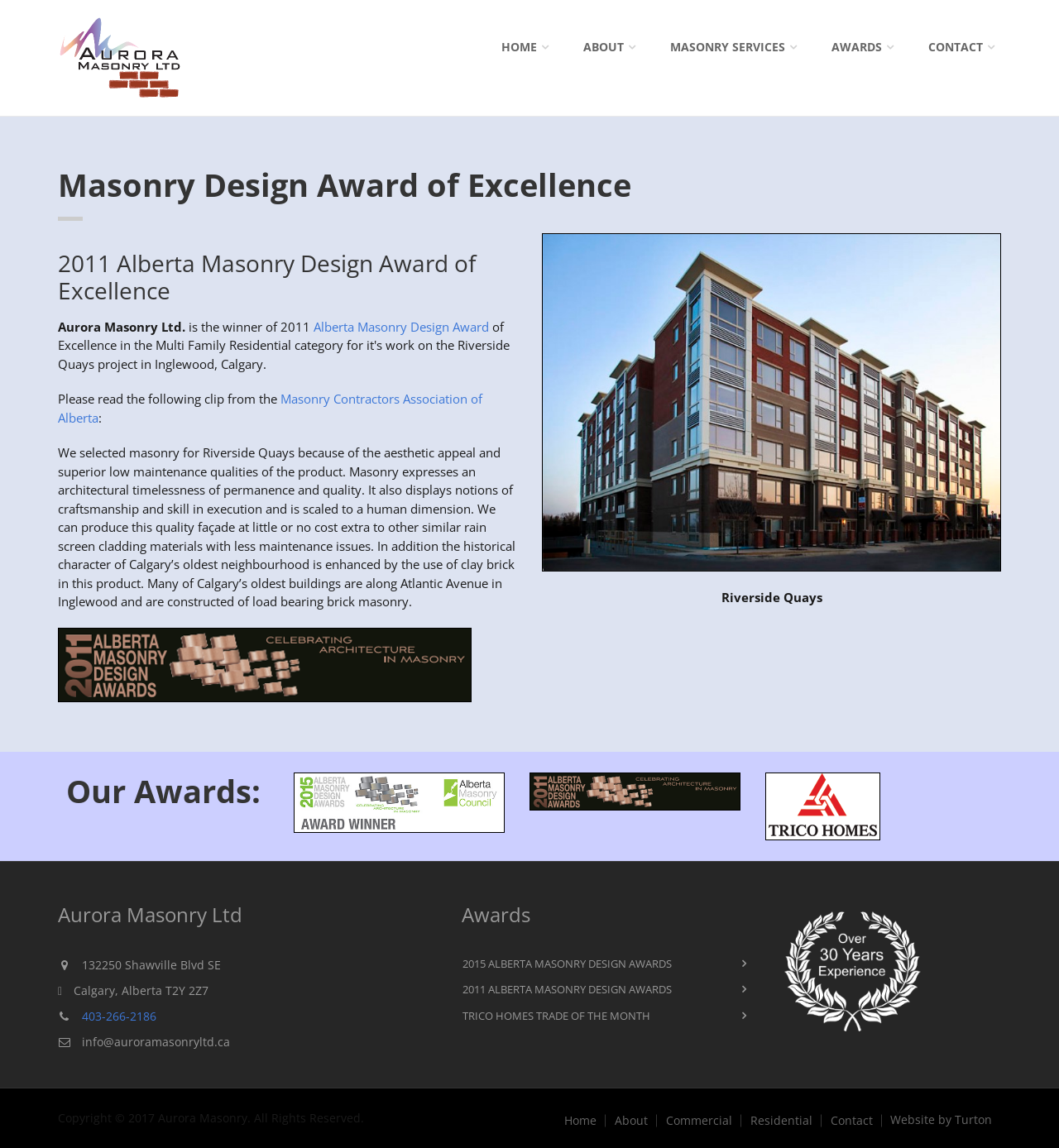Determine the bounding box coordinates of the clickable element necessary to fulfill the instruction: "Learn about Riverside Quays project". Provide the coordinates as four float numbers within the 0 to 1 range, i.e., [left, top, right, bottom].

[0.512, 0.203, 0.945, 0.498]